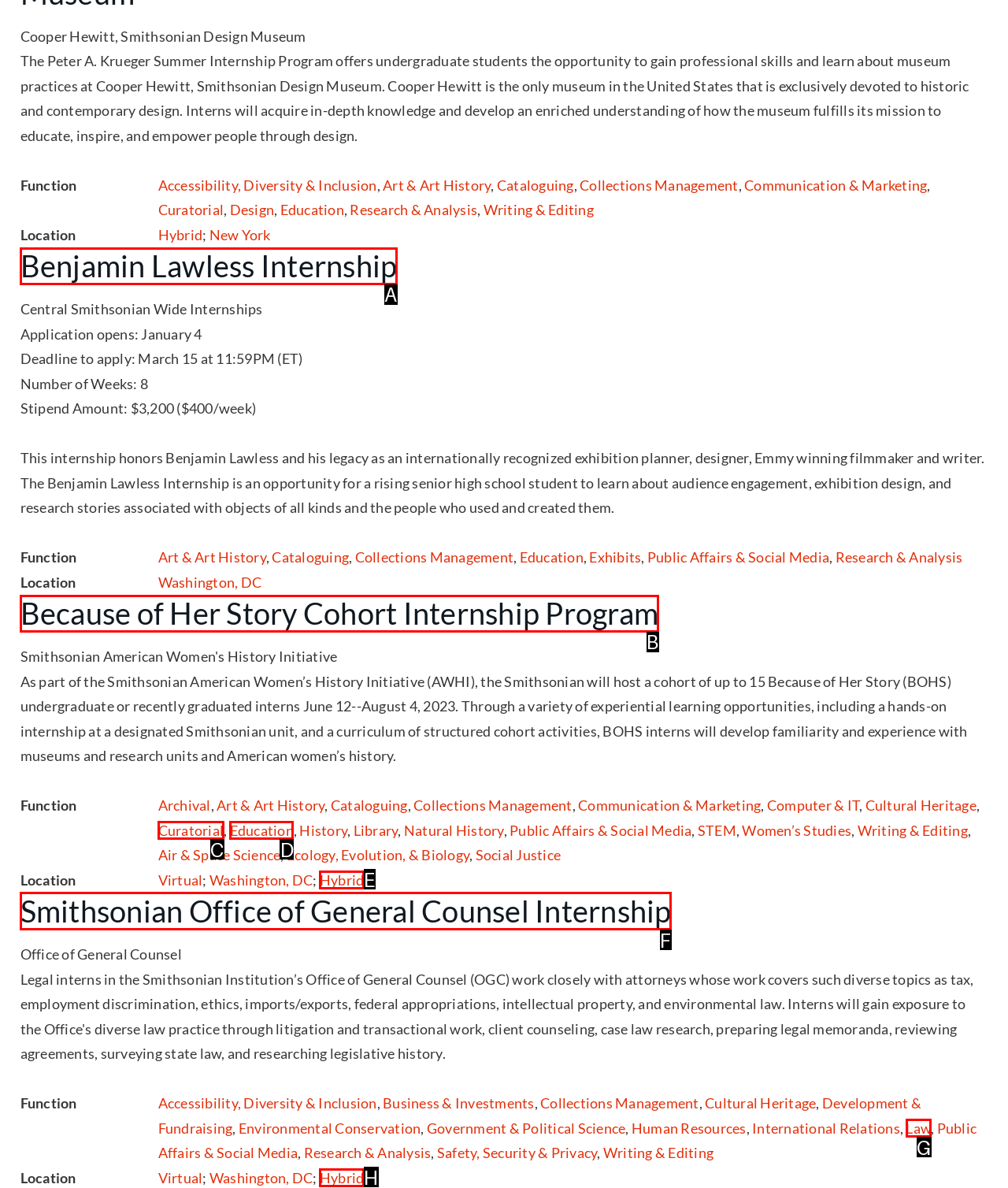Identify the HTML element I need to click to complete this task: Explore the Smithsonian Office of General Counsel Internship Provide the option's letter from the available choices.

F